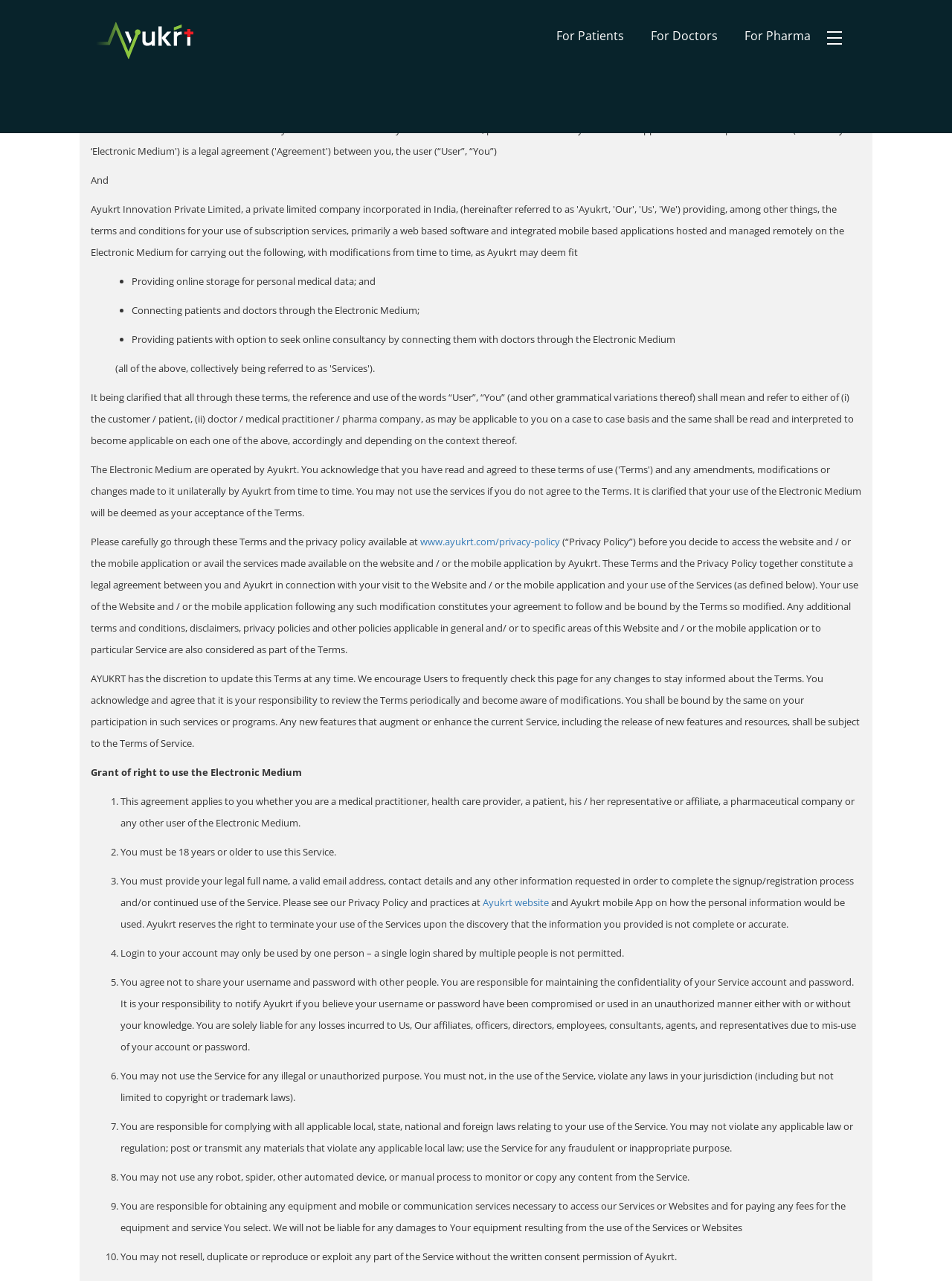Describe all the visual and textual components of the webpage comprehensively.

The webpage is titled "Ayukrt" and appears to be a terms and conditions page. At the top, there is a navigation menu with links to "About Us", "FAQs", "Careers", "Contact Us", "Privacy Policy", and "T&C". 

Below the navigation menu, there are three prominent links: "For Patients", "For Doctors", and "For Pharma". 

The main content of the page is a lengthy text describing the terms and conditions of using the Ayukrt service. The text is divided into sections, each with a bold title, and includes lists of rules and guidelines for users. The sections cover topics such as the grant of rights to use the electronic medium, user responsibilities, and prohibited activities.

Throughout the text, there are links to other pages, including the privacy policy and the Ayukrt website. The text is dense and formal, suggesting that it is a legally binding agreement between the user and Ayukrt.